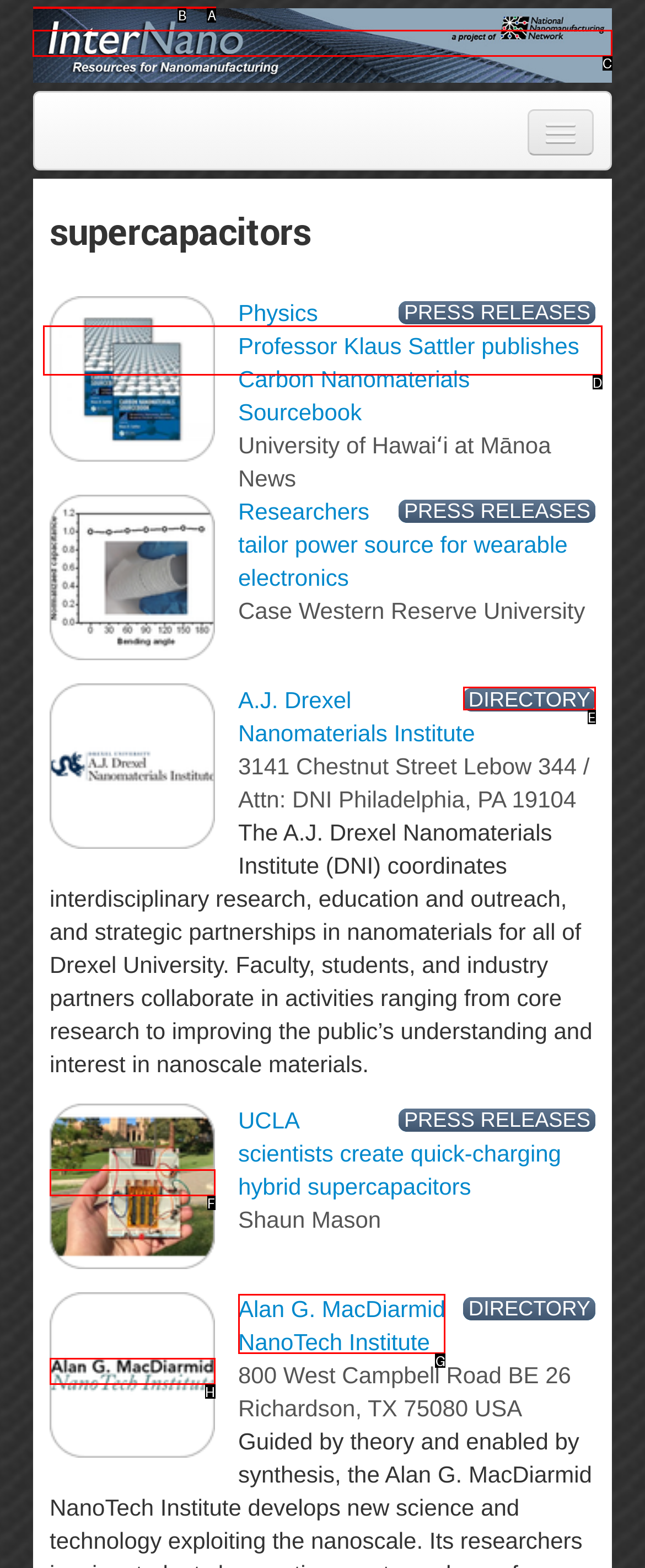Determine which option should be clicked to carry out this task: Click on the 'Home' link
State the letter of the correct choice from the provided options.

C